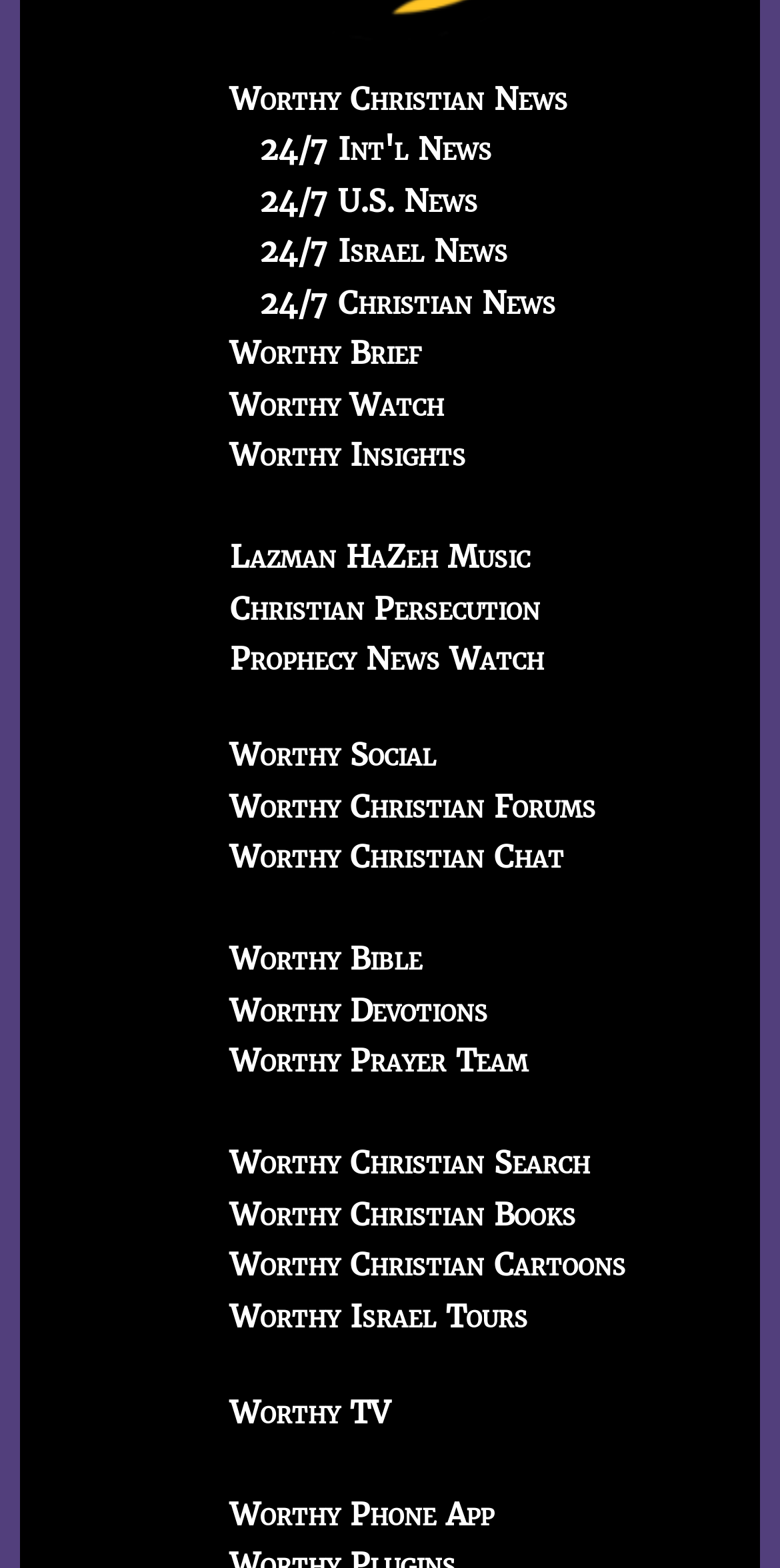How many 'Worthy' links are there?
Refer to the image and give a detailed response to the question.

By counting the links that start with 'Worthy', I found 12 links: Worthy Christian News, Worthy Brief, Worthy Watch, Worthy Insights, Worthy Social, Worthy Christian Forums, Worthy Christian Chat, Worthy Bible, Worthy Devotions, Worthy Prayer Team, Worthy Christian Search, and Worthy Phone App.